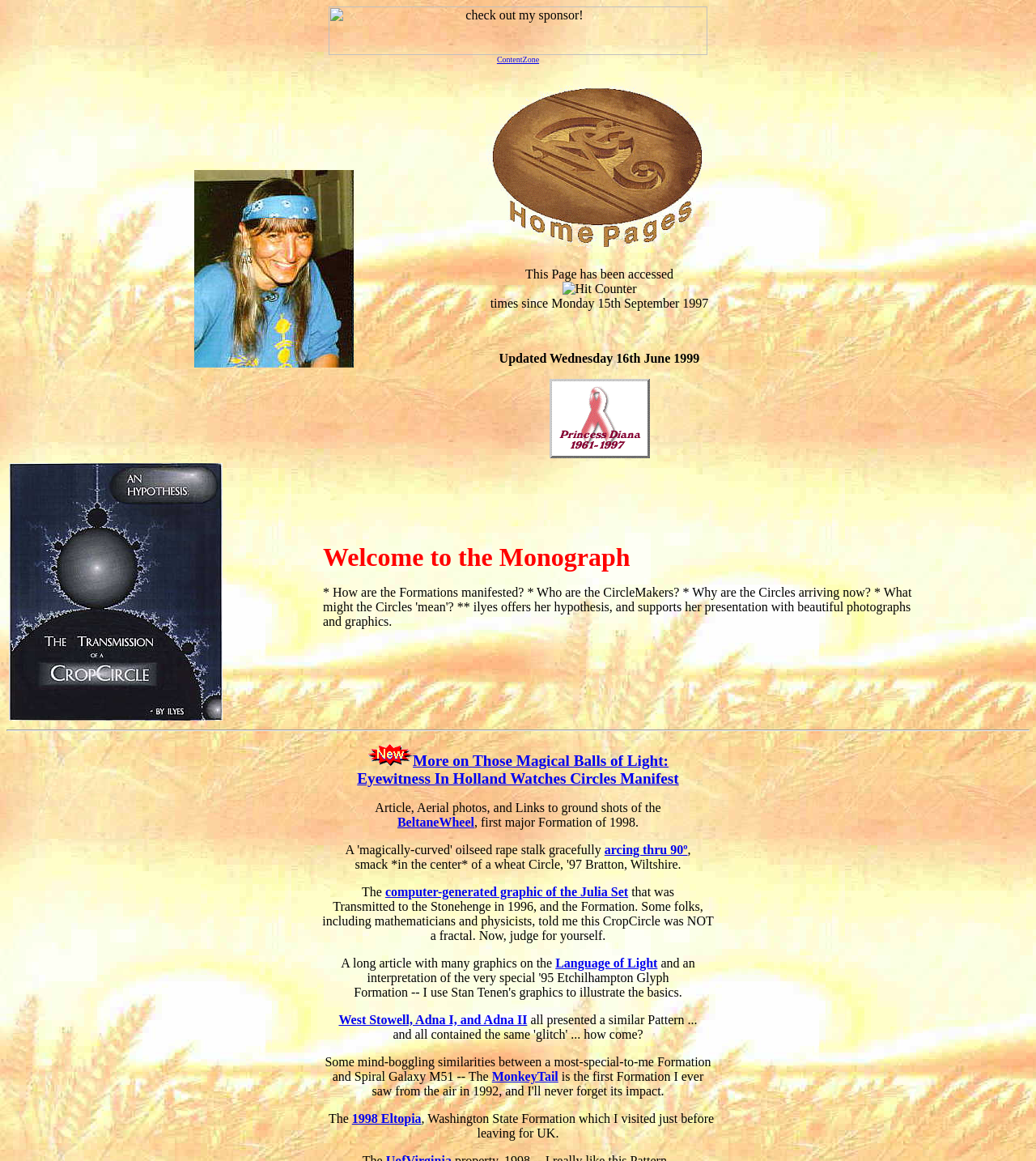Craft a detailed narrative of the webpage's structure and content.

This webpage is the homepage of ILYES on the Crop Circle Connector. At the top, there is an image with the text "check out my sponsor!" and a link to "ContentZone". Below this, there is a table with two columns, each containing an image. The left column has a larger image, while the right column has a smaller image and a blockquote with text that reads "This Page has been accessed times since Monday 15th September 1997" and "Updated Wednesday 16th June 1999". There is also a link with an image in the right column.

Below the table, there is another table with two columns. The left column has a link with an image, while the right column has a blockquote with the title "Welcome to the Monograph". 

Following this, there is a horizontal separator line. Below the separator, there are several links and blocks of text, including an image with the text "new.gif" and links to articles about crop circles, such as "More on Those Magical Balls of Light: Eyewitness In Holland Watches Circles Manifest" and "The Language of Light". There are also links to specific crop circle formations, such as "BeltaneWheel" and "West Stowell, Adna I, and Adna II". The text describes the similarities between these formations and other patterns, such as the Julia Set and Spiral Galaxy M51.